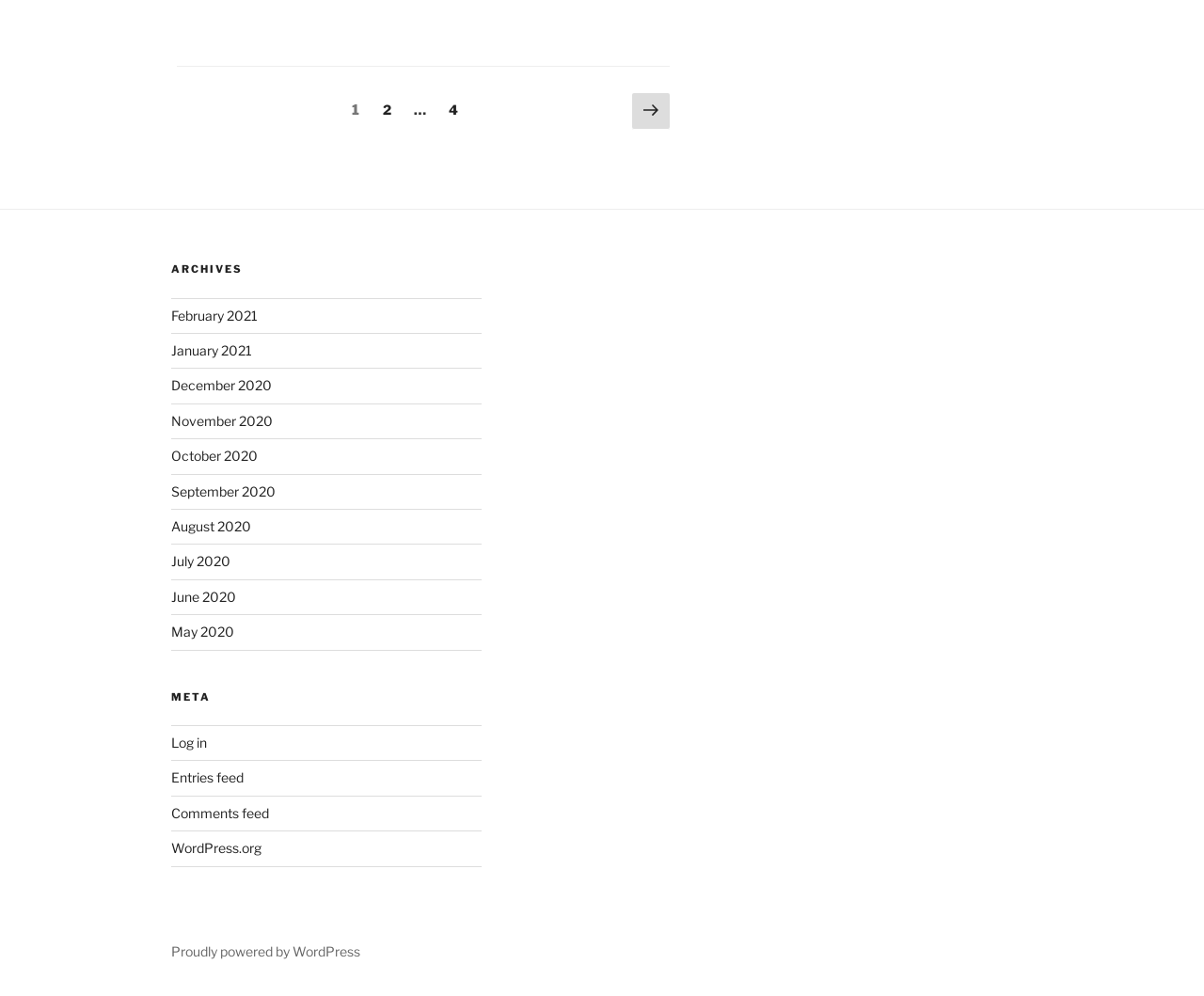Given the webpage screenshot, identify the bounding box of the UI element that matches this description: "WordPress.org".

[0.142, 0.843, 0.217, 0.859]